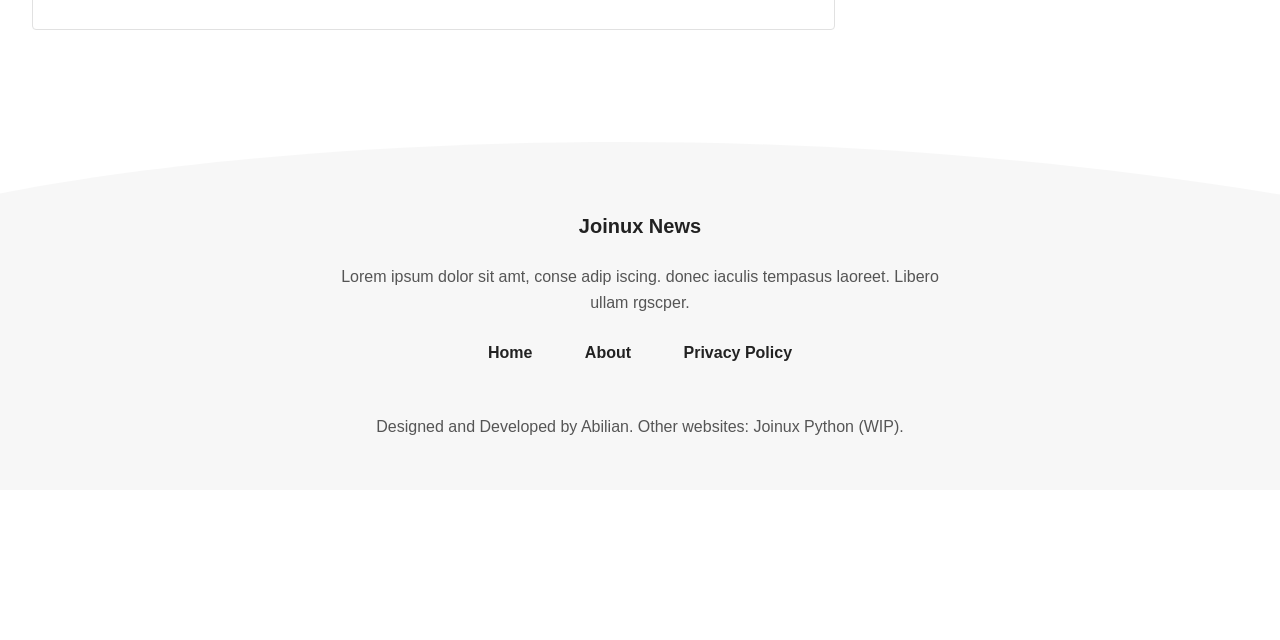Identify the coordinates of the bounding box for the element described below: "Joinux News". Return the coordinates as four float numbers between 0 and 1: [left, top, right, bottom].

[0.452, 0.332, 0.548, 0.376]